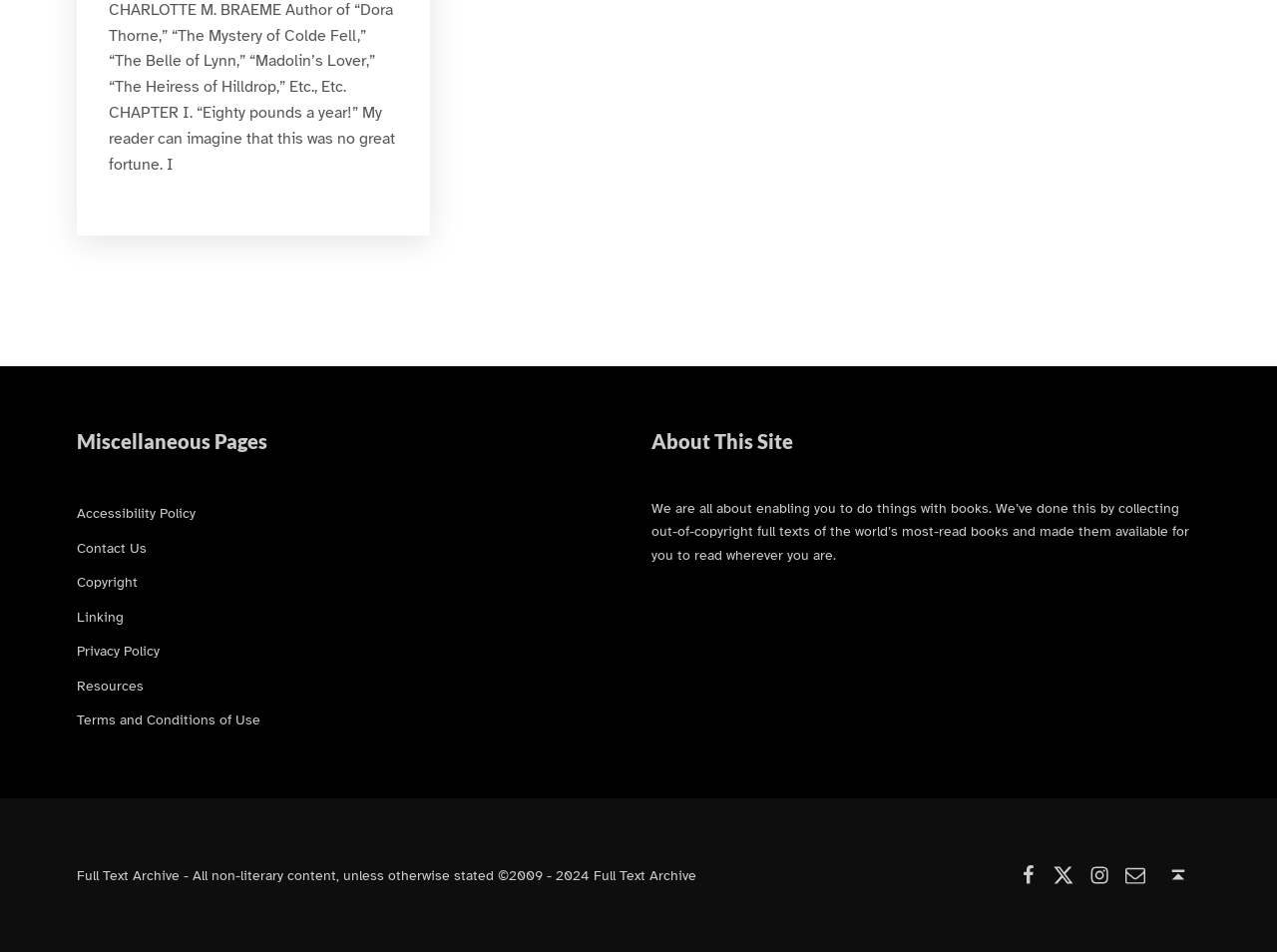Indicate the bounding box coordinates of the element that needs to be clicked to satisfy the following instruction: "Search for something". The coordinates should be four float numbers between 0 and 1, i.e., [left, top, right, bottom].

None